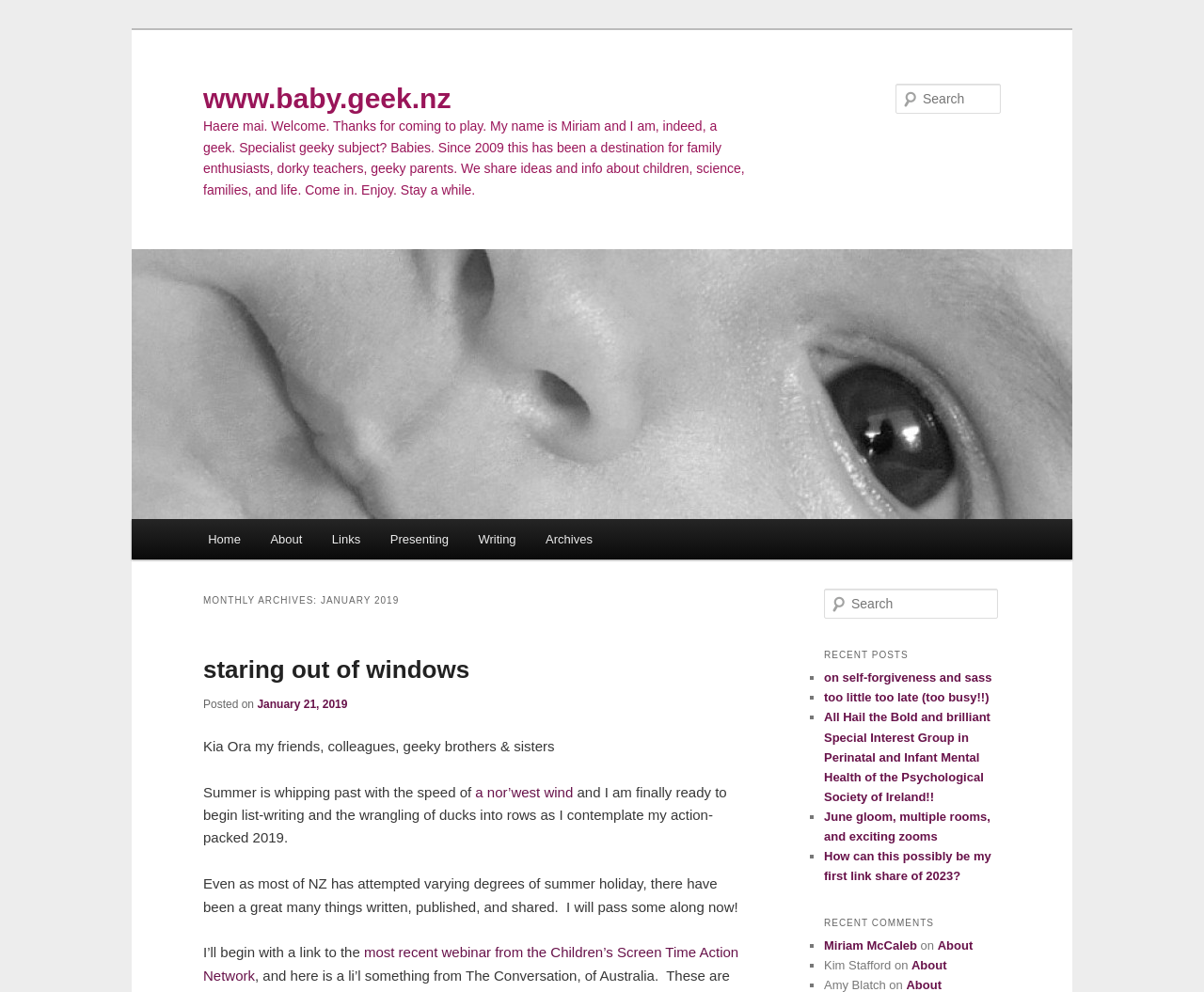How many recent posts are listed?
Using the image as a reference, answer the question in detail.

The recent posts can be found in the section with the heading 'RECENT POSTS'. There are 5 list items under this heading, each with a link to a recent post.